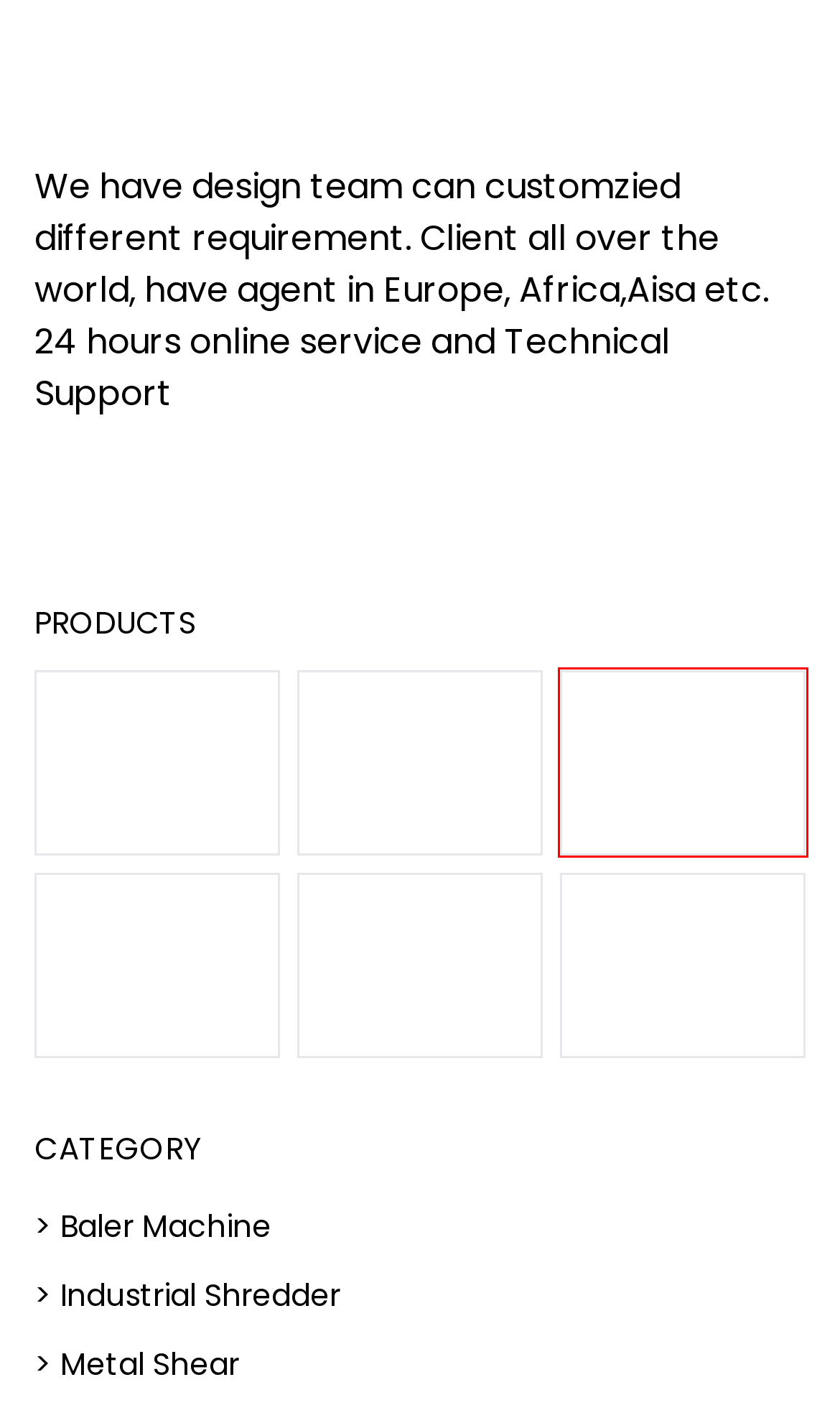Assess the screenshot of a webpage with a red bounding box and determine which webpage description most accurately matches the new page after clicking the element within the red box. Here are the options:
A. Vertical Cardboard Baler Machine For Sale - Metal Baler Machine | Shuliy Group
B. Dual Shaft Wood Pallet Shredder For Sale At Good Price
C. Hot Sale PET Bottle Baling Machine For Waste Plastics Bales
D. Industrial Shredder Archives - Metal Baler Machine | Shuliy Group
E. Double Shaft PP/PE Film/Woven Bag Shredder Machine 2024
F. Hot Selling Scrap Metal Shredder | Metal Crusher For Sale
G. All-purpose Cardboard Box Shredder Machine For Cartons, 2024
H. Metal Shear Archives - Metal Baler Machine | Shuliy Group

G